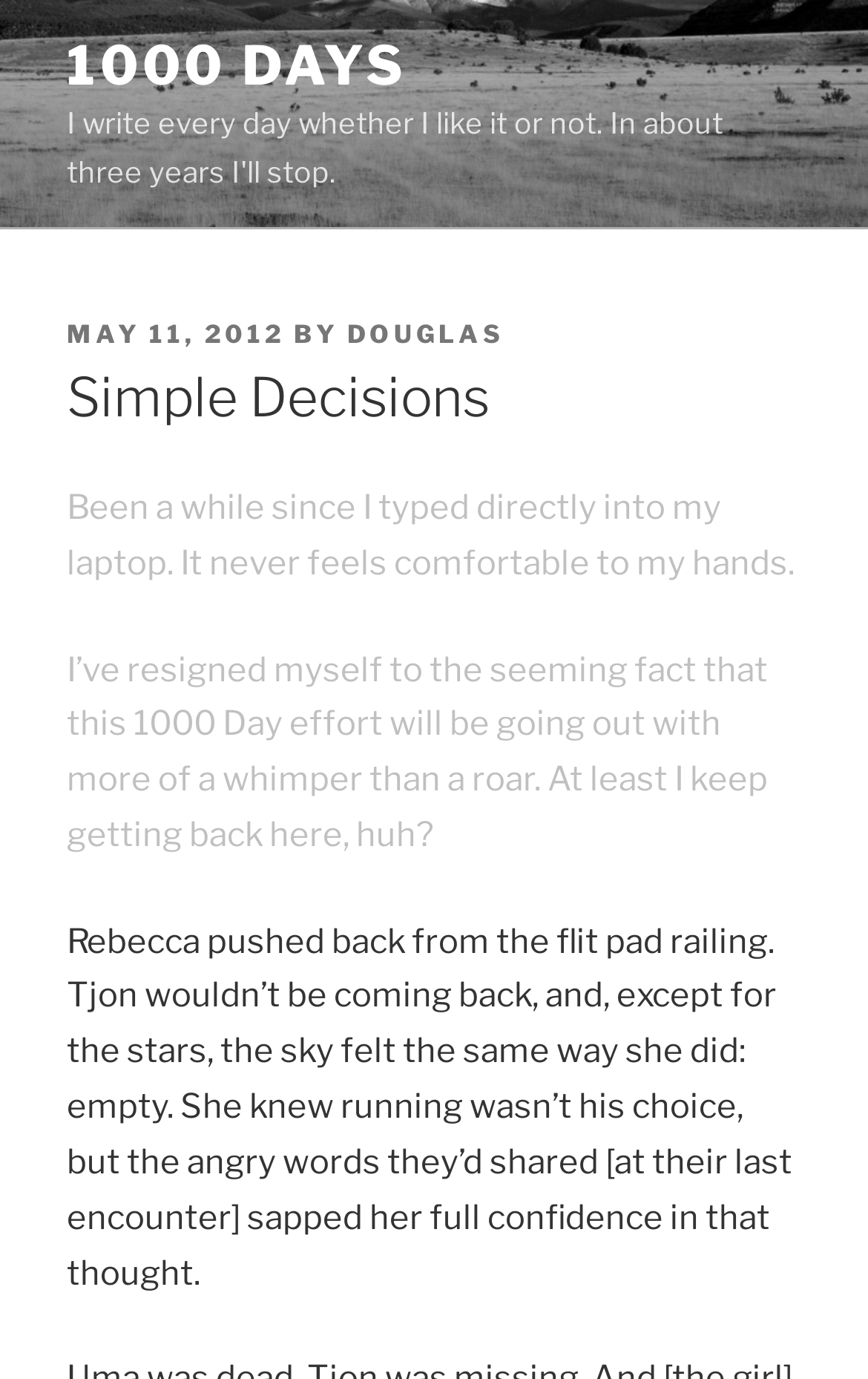Who is the author of the article?
Look at the image and respond with a single word or a short phrase.

DOUGLAS